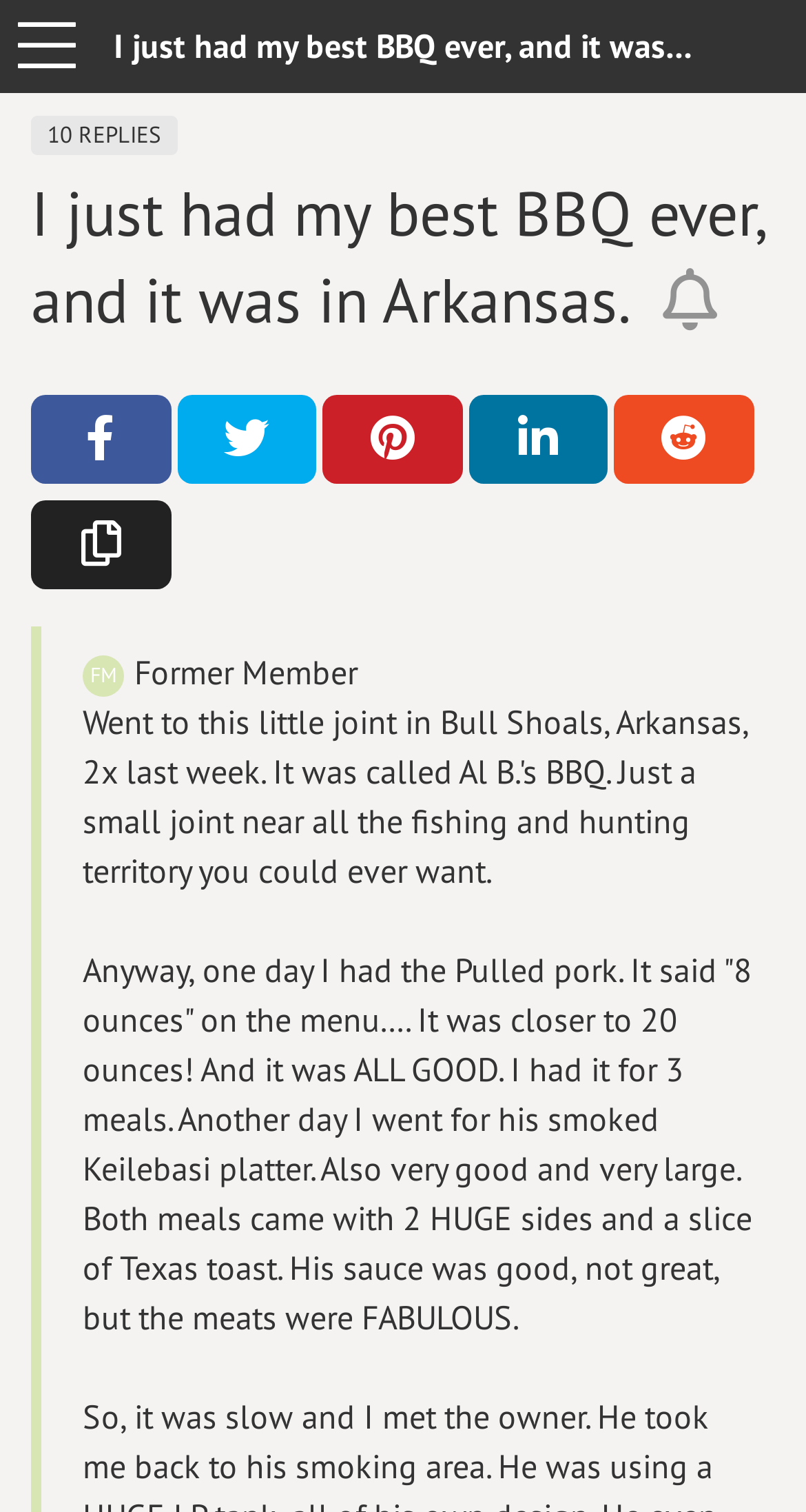What is the opinion about the sauce? From the image, respond with a single word or brief phrase.

good, not great